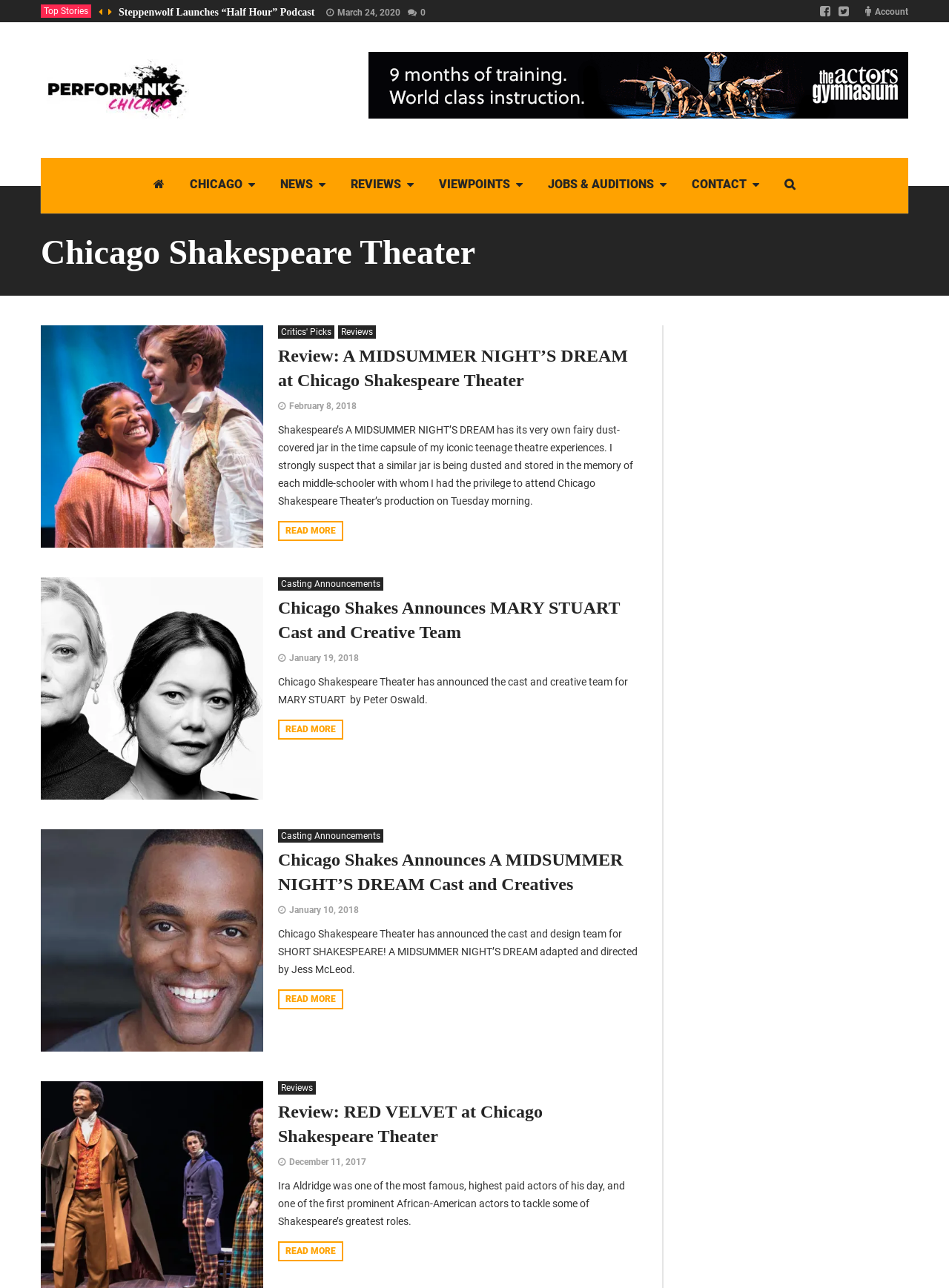Locate the UI element described as follows: "December 11, 2017". Return the bounding box coordinates as four float numbers between 0 and 1 in the order [left, top, right, bottom].

[0.293, 0.898, 0.386, 0.906]